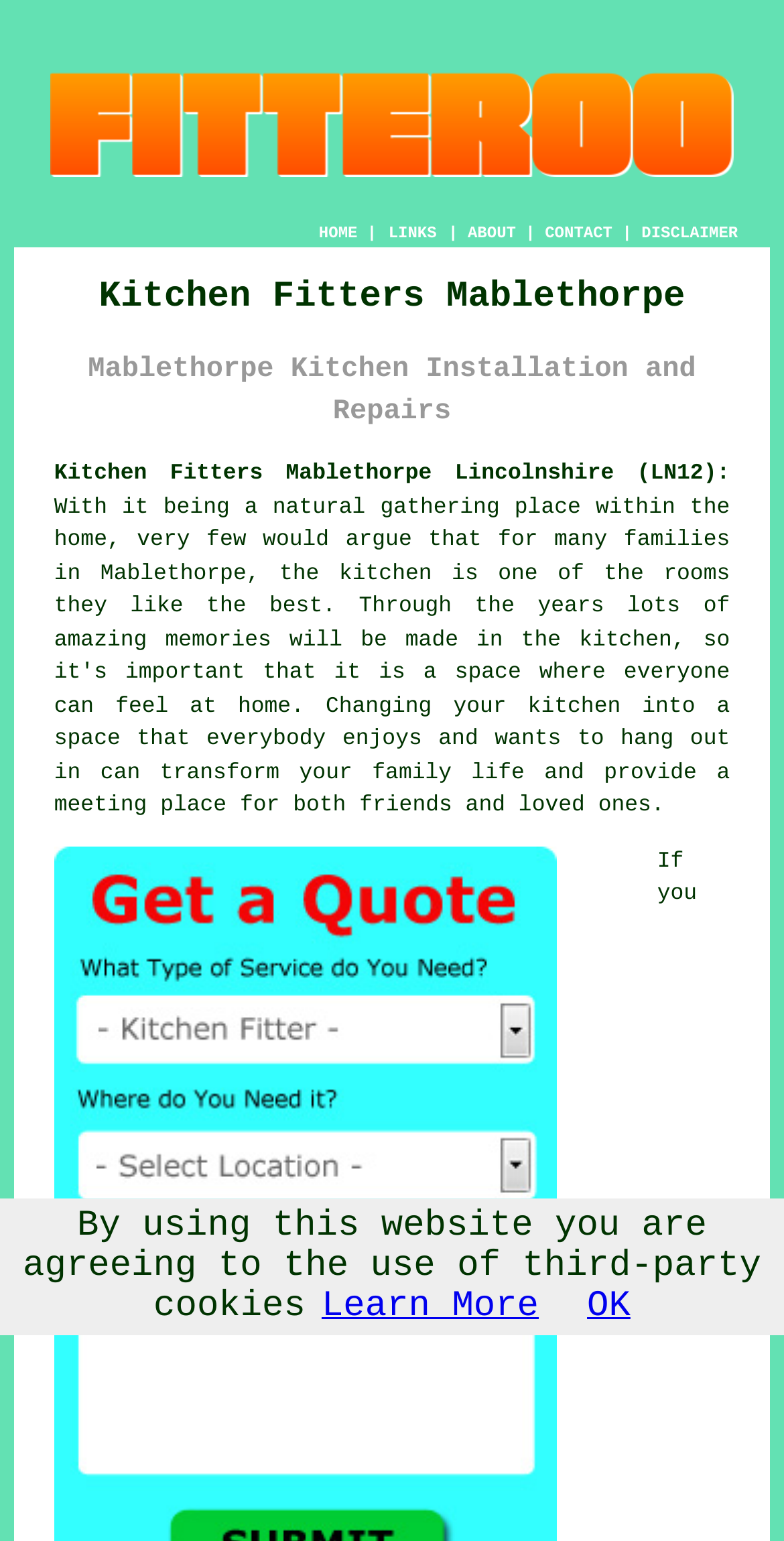What is the postcode of the kitchen fitters' location?
Answer the question with just one word or phrase using the image.

LN12